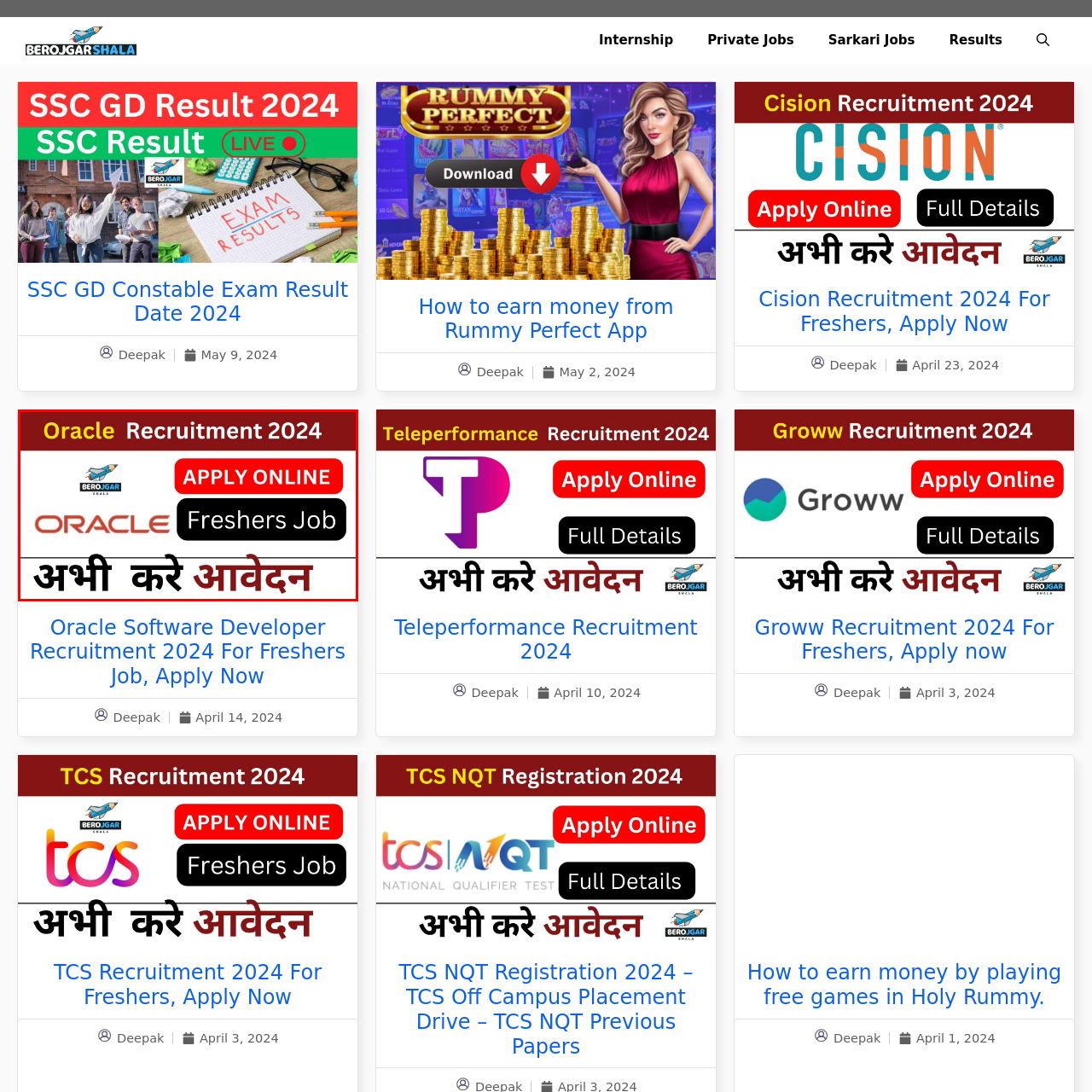What is the color of the text that reads 'APPLY ONLINE'?
Look at the image highlighted by the red bounding box and answer the question with a single word or brief phrase.

Red and black